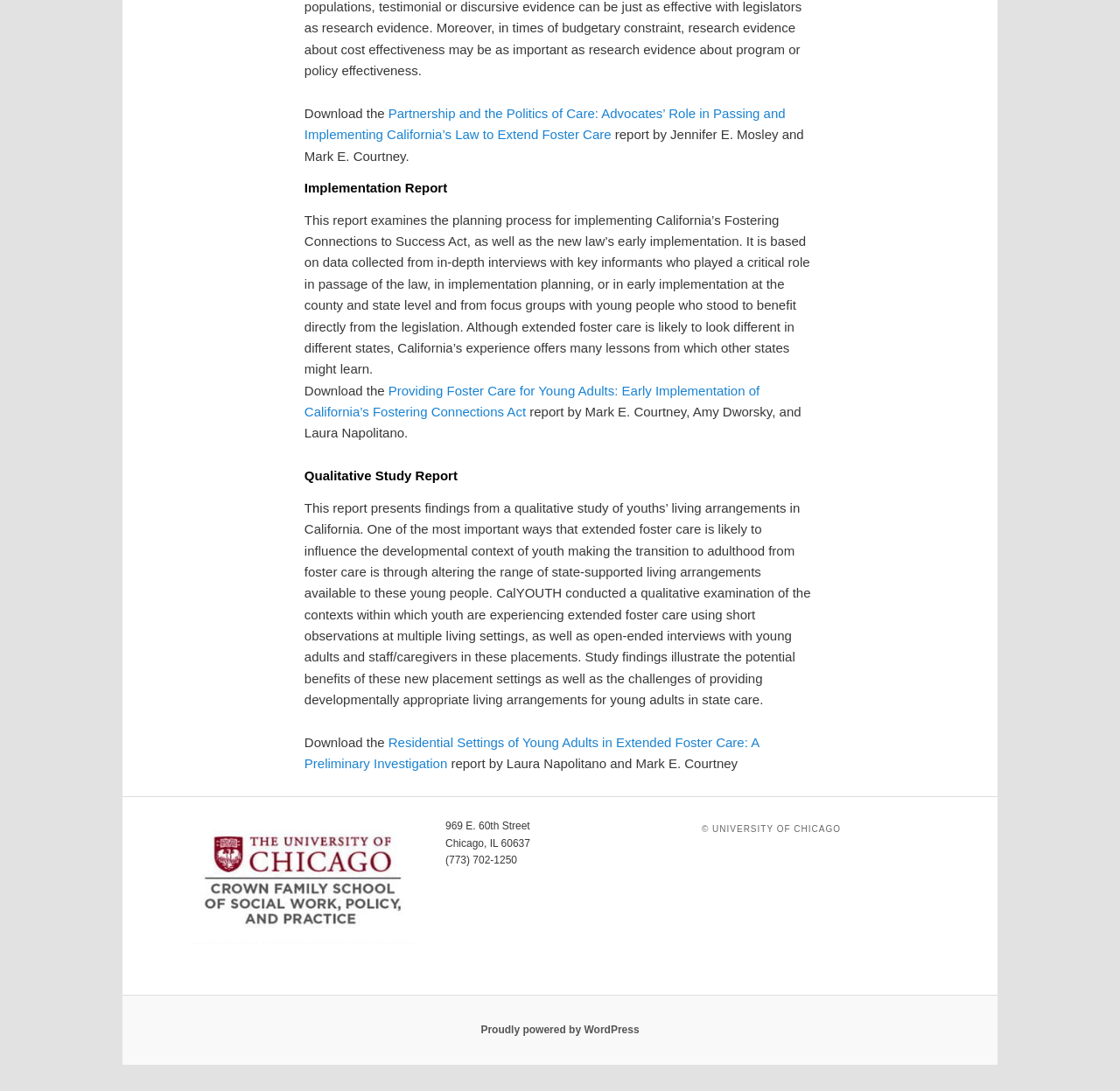How many reports are listed on this webpage?
Refer to the image and give a detailed answer to the question.

There are three reports listed on this webpage, each with a title, description, and download link. The reports are 'Partnership and the Politics of Care', 'Providing Foster Care for Young Adults', and 'Residential Settings of Young Adults in Extended Foster Care'.